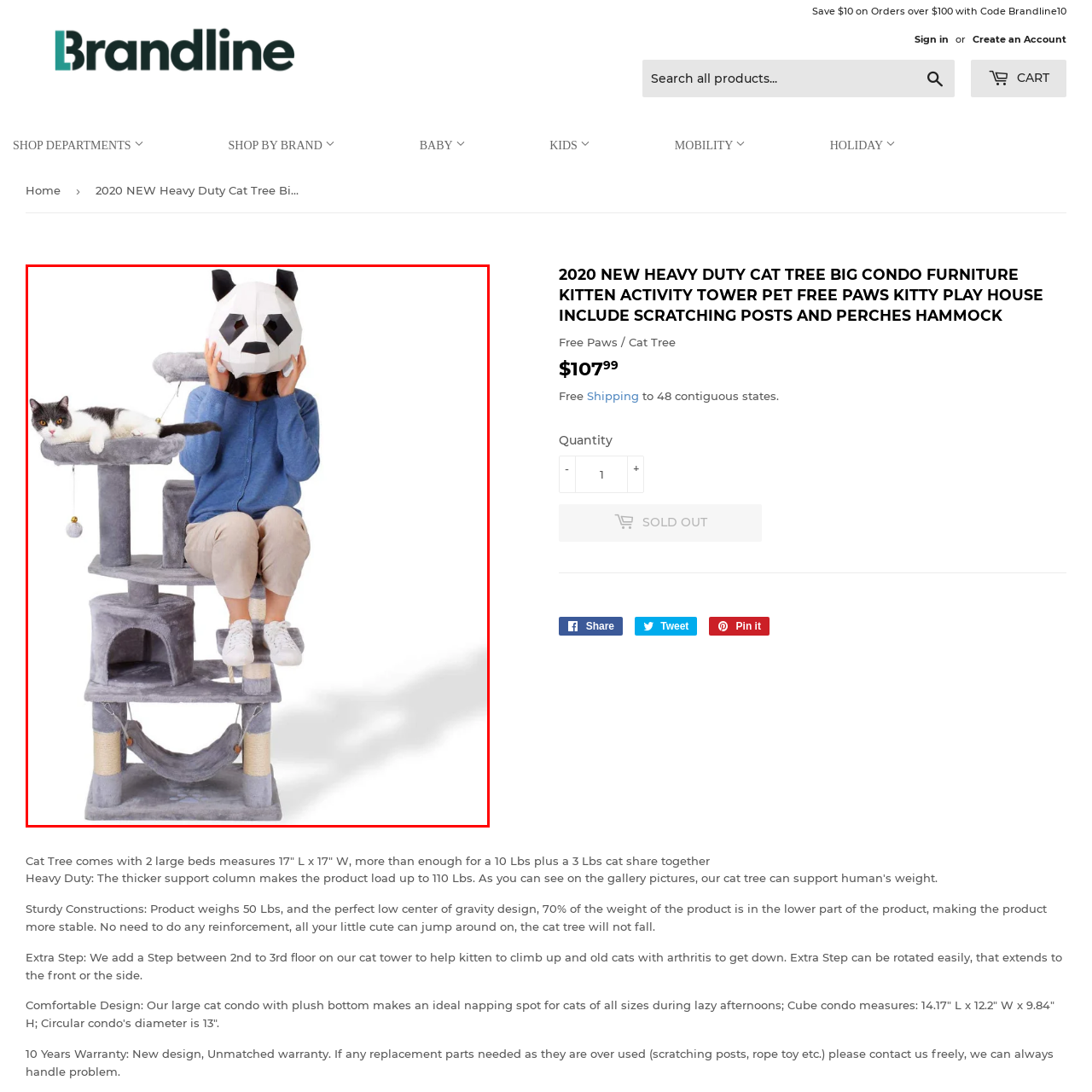Examine the red-bounded region in the image and describe it in detail.

In this whimsical scene, a person is playfully donning a panda mask while sitting on a stylish cat tree. The cat tree, designed in soft gray fabric, features multiple levels, with a cozy perch at the top where a relaxed gray and white cat rests. The playful atmosphere is enhanced by dangling toys attached to the cat tree, inviting both the feline and its human companion to engage in playful antics. The person, wearing a blue cardigan, showcases a cheerful demeanor, perfectly capturing the joy of spending time with pets. This delightful image blends the charm of pet ownership with a touch of playful creativity, making it a joyful moment between human and cat.